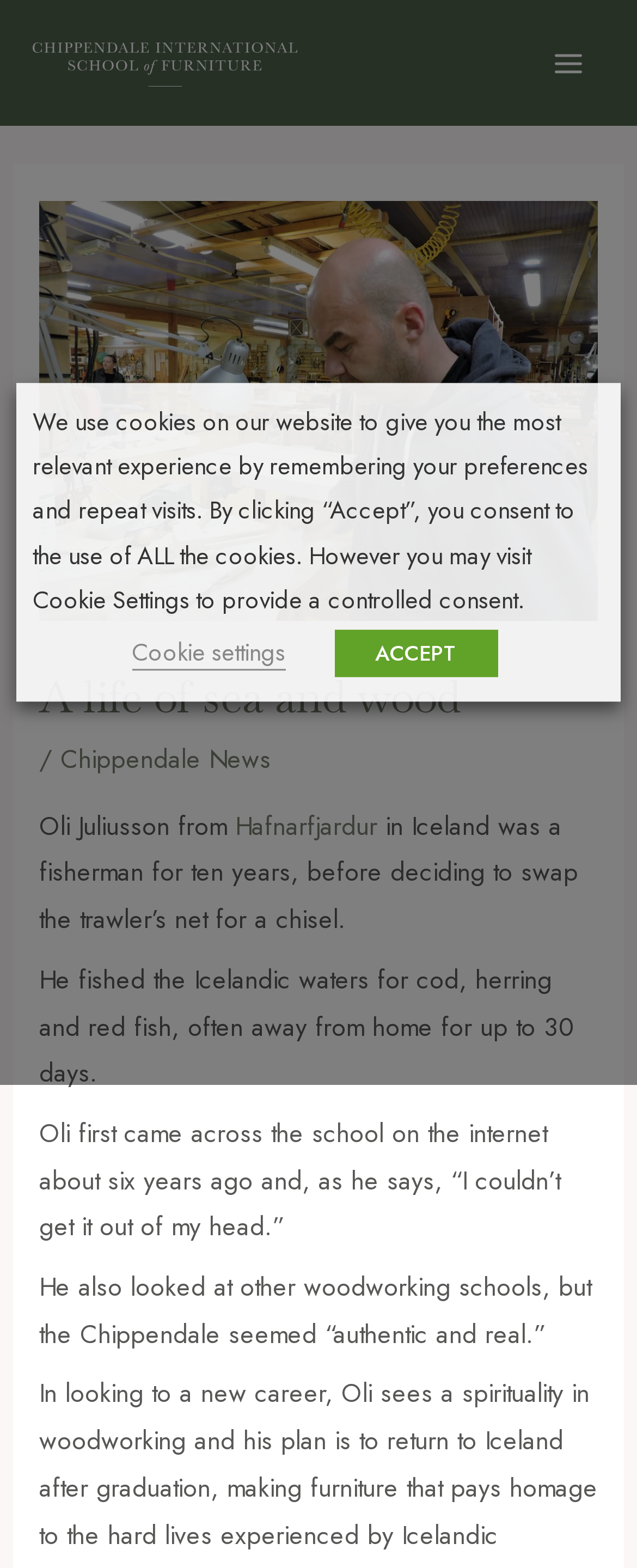Provide the bounding box coordinates of the UI element that matches the description: "ACCEPT".

[0.524, 0.402, 0.781, 0.432]